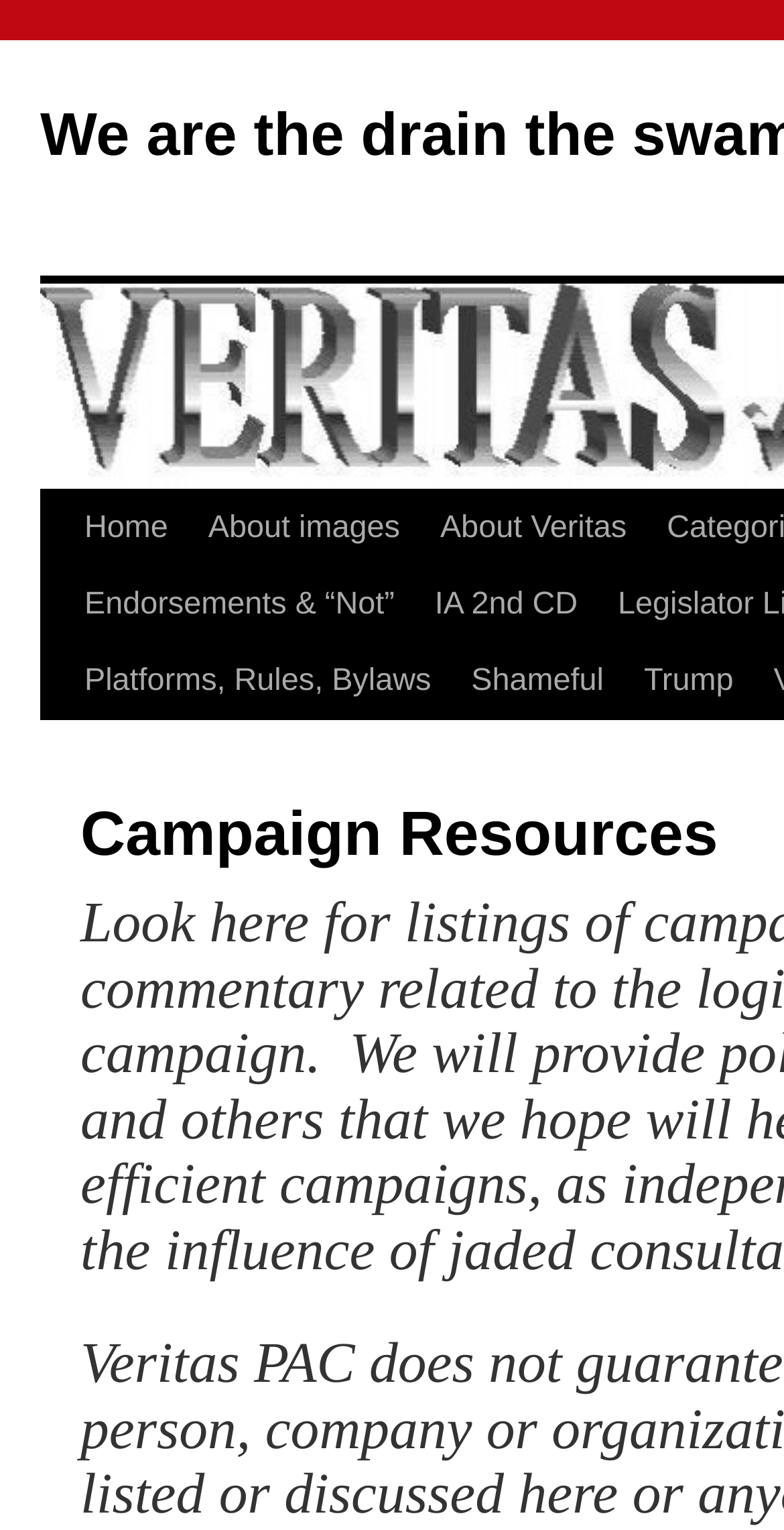How many navigation links are there?
Please answer the question with a single word or phrase, referencing the image.

9